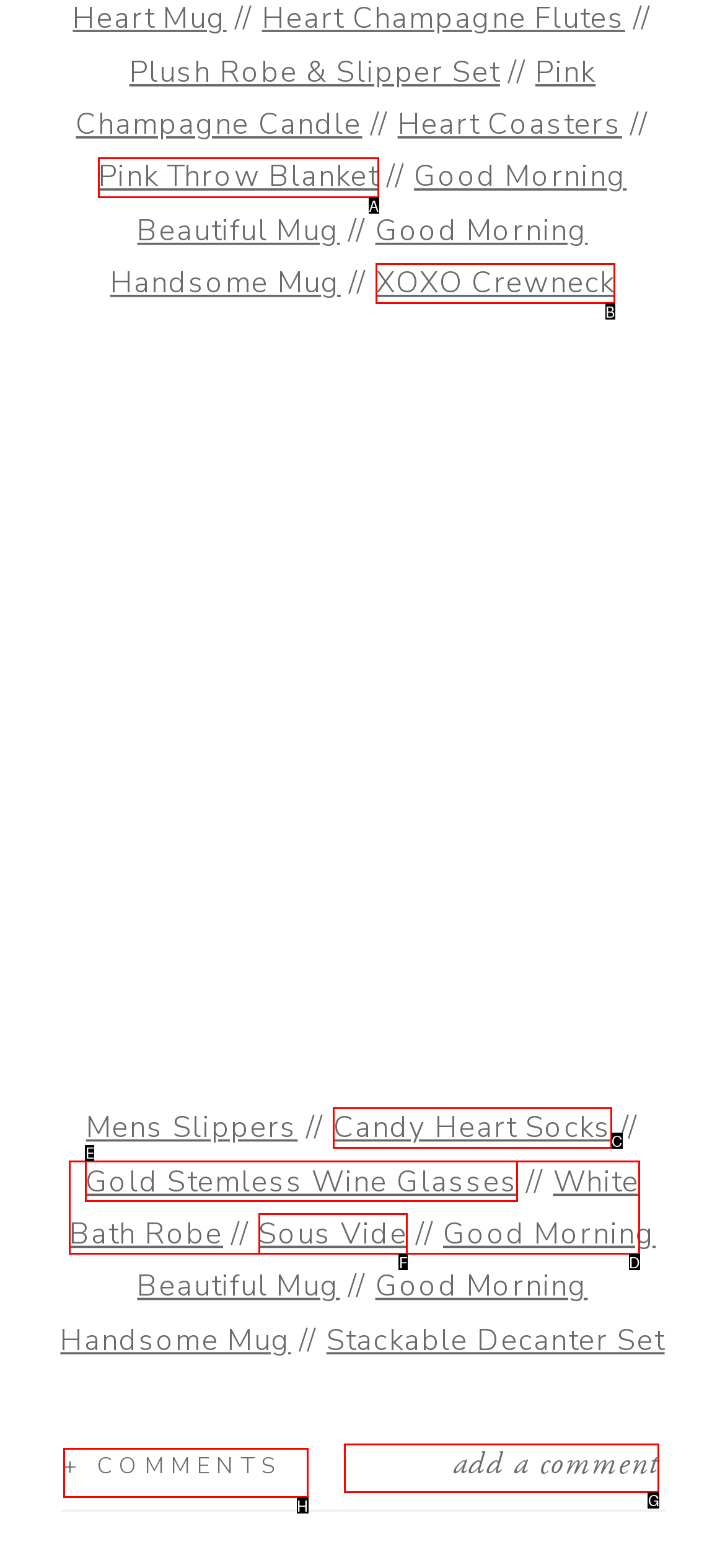Identify which lettered option completes the task: Add a comment. Provide the letter of the correct choice.

G